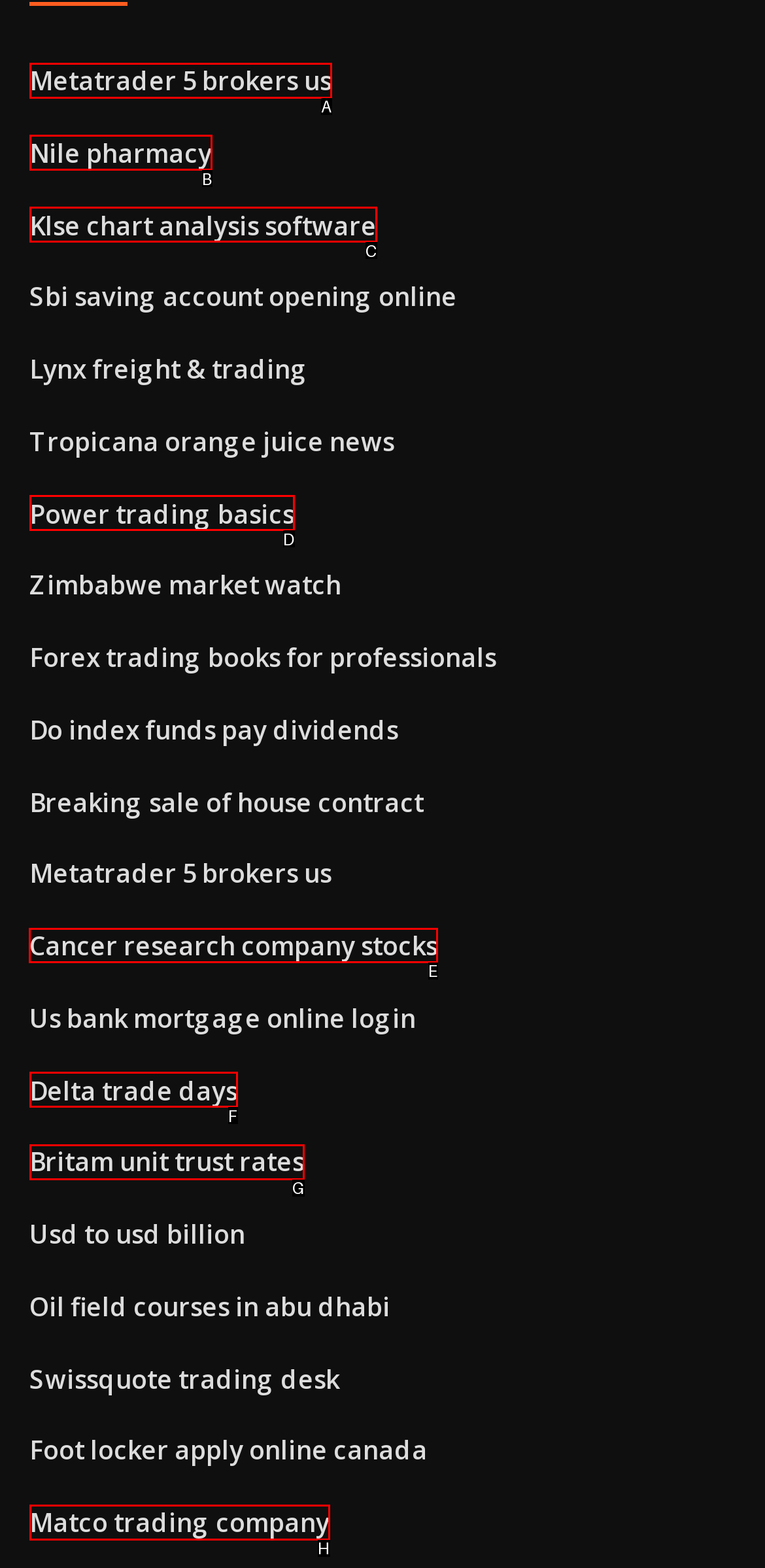Identify the HTML element to select in order to accomplish the following task: Explore Cancer research company stocks
Reply with the letter of the chosen option from the given choices directly.

E